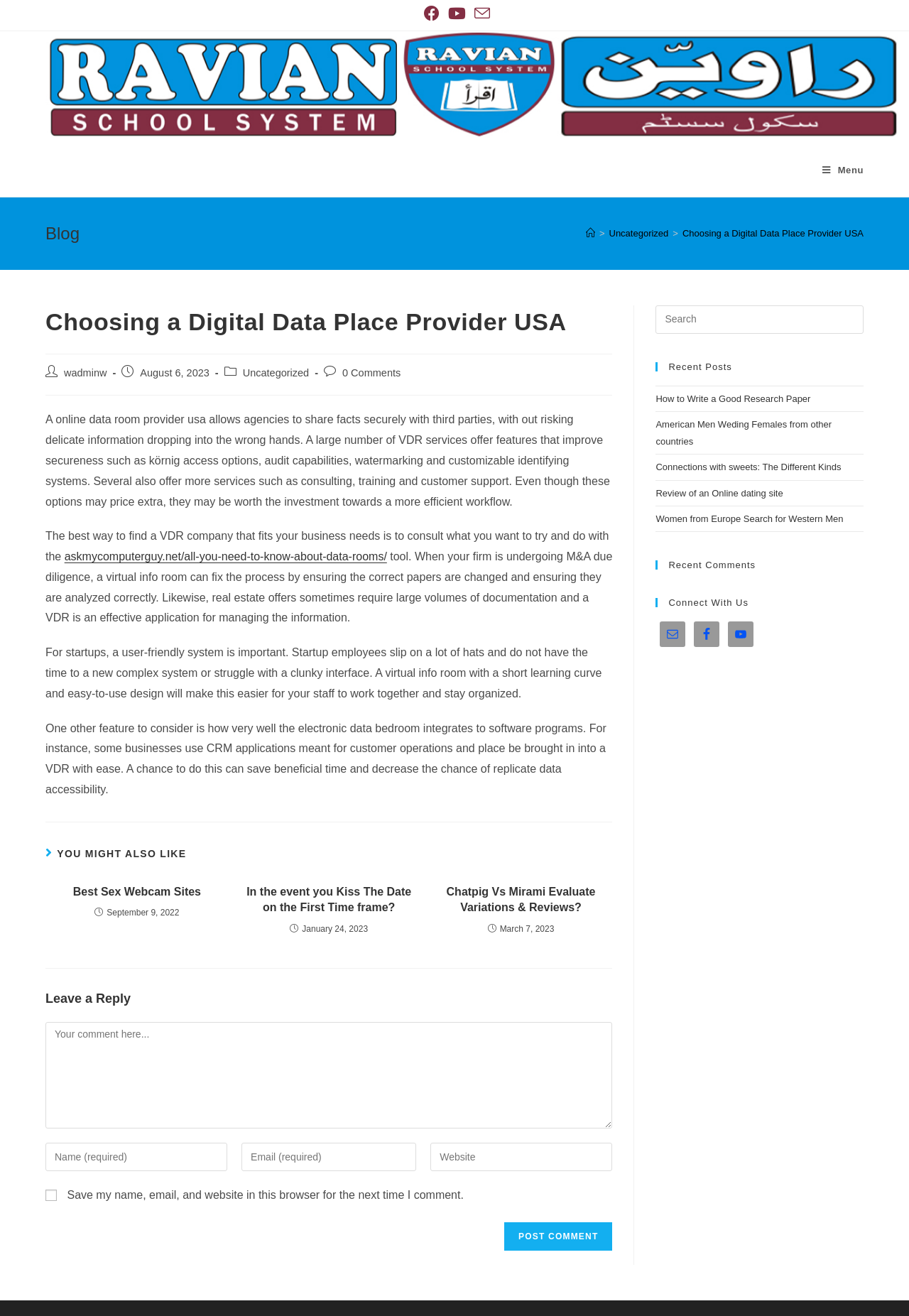Locate the bounding box coordinates of the element that should be clicked to fulfill the instruction: "Read the article 'Choosing a Digital Data Place Provider USA'".

[0.05, 0.232, 0.674, 0.269]